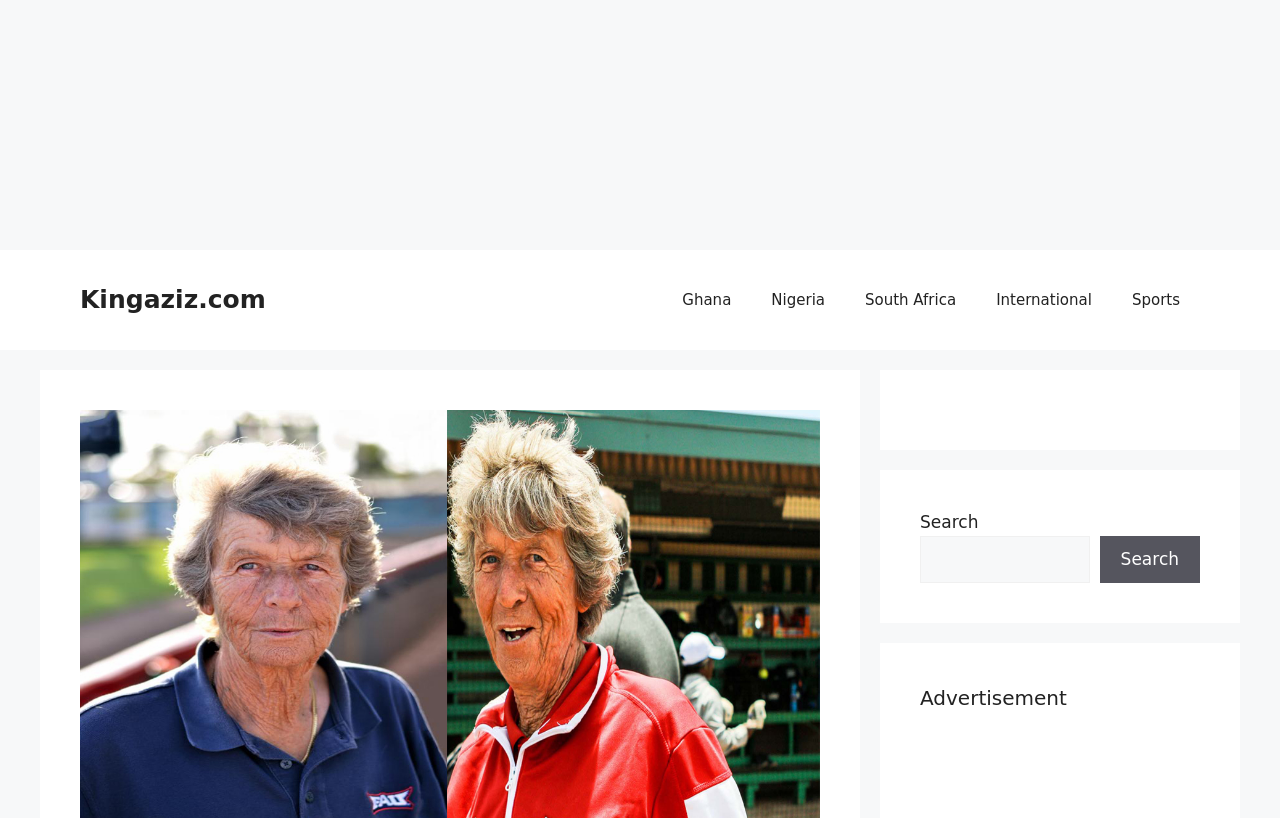Predict the bounding box of the UI element based on this description: "parent_node: Search name="s"".

[0.719, 0.655, 0.851, 0.713]